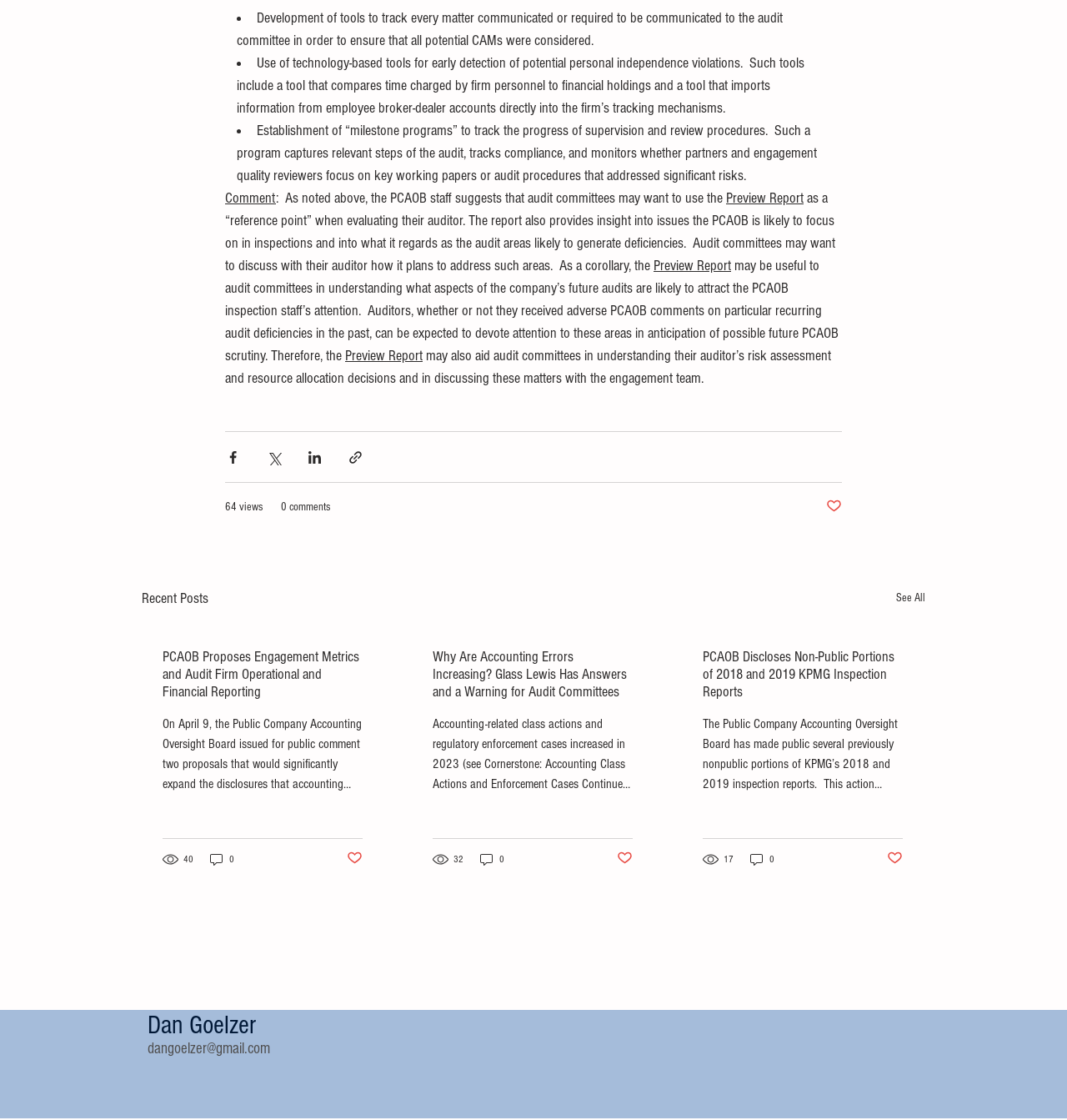Please indicate the bounding box coordinates for the clickable area to complete the following task: "Post not marked as liked". The coordinates should be specified as four float numbers between 0 and 1, i.e., [left, top, right, bottom].

[0.774, 0.445, 0.789, 0.461]